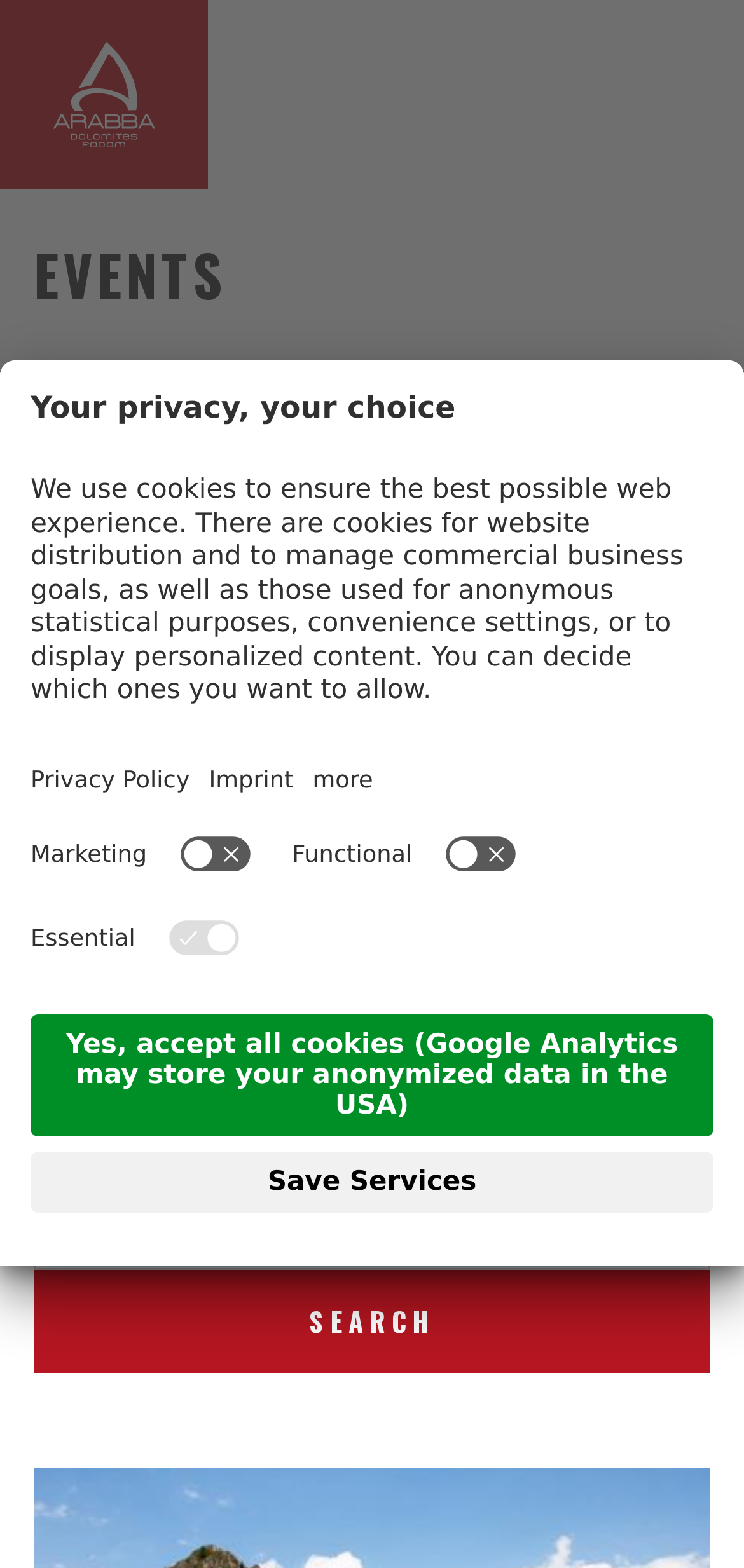Provide your answer to the question using just one word or phrase: What is the purpose of the search bar?

To find events